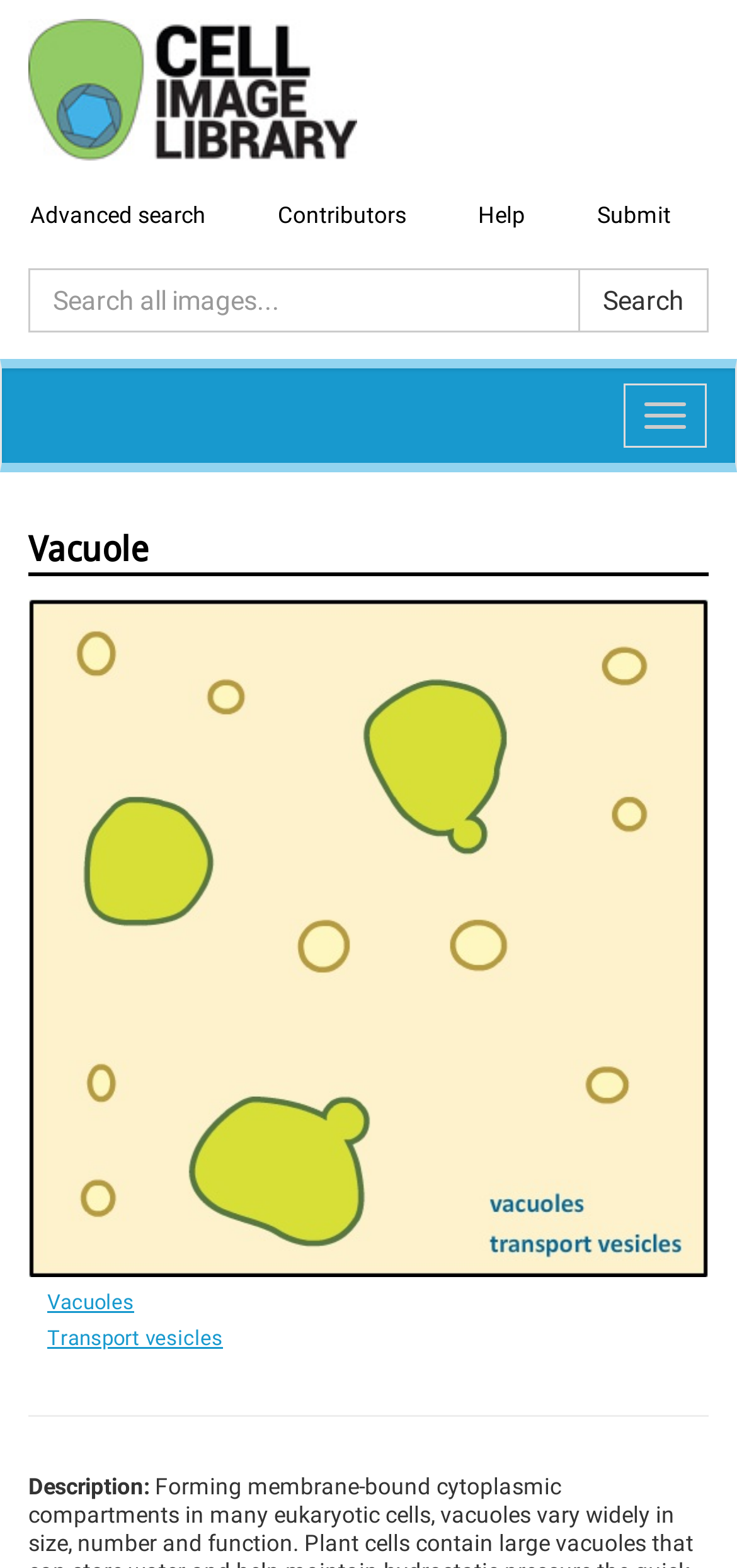What is the main function of the search bar?
Answer the question based on the image using a single word or a brief phrase.

Search all images